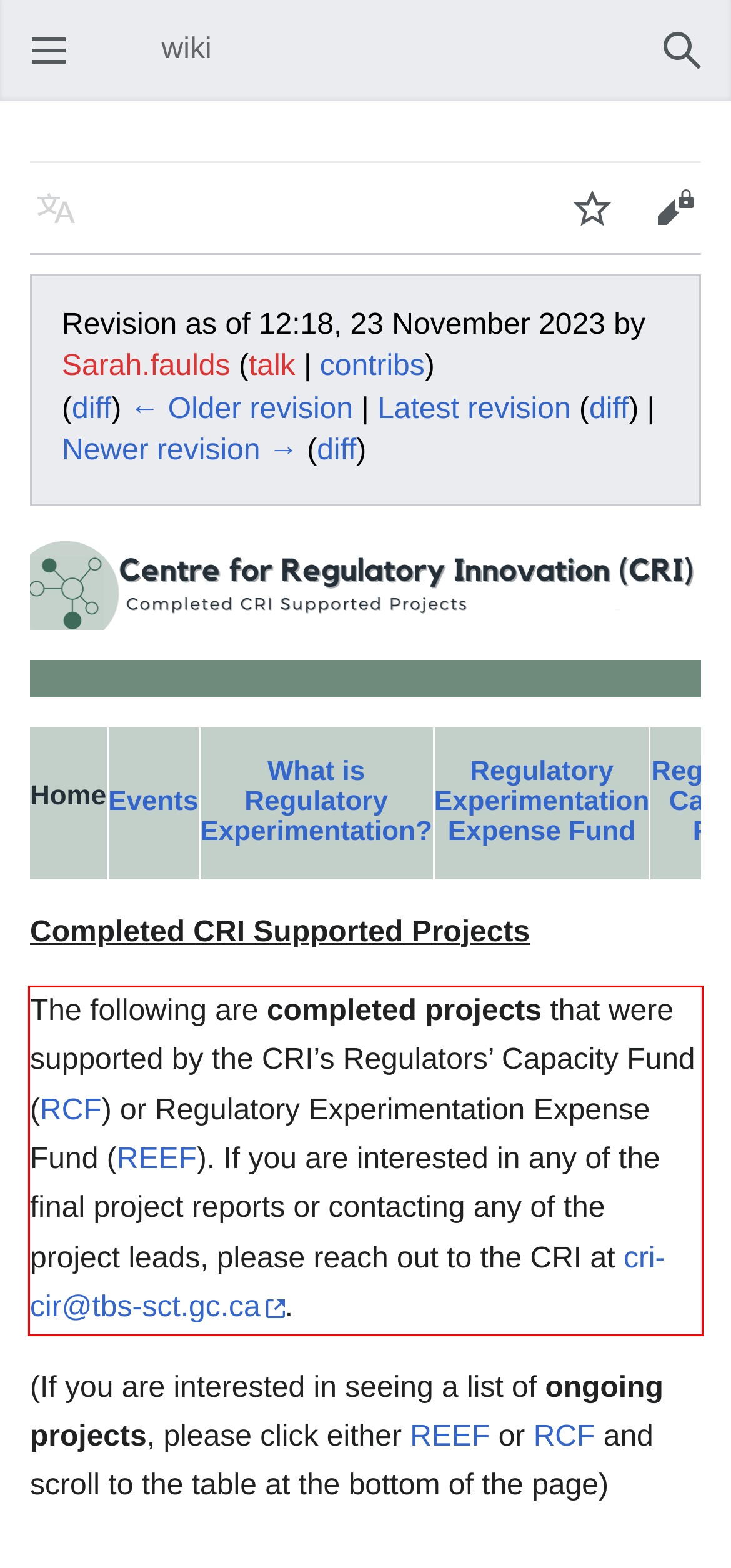Using the provided screenshot, read and generate the text content within the red-bordered area.

The following are completed projects that were supported by the CRI’s Regulators’ Capacity Fund (RCF) or Regulatory Experimentation Expense Fund (REEF). If you are interested in any of the final project reports or contacting any of the project leads, please reach out to the CRI at cri-cir@tbs-sct.gc.ca.